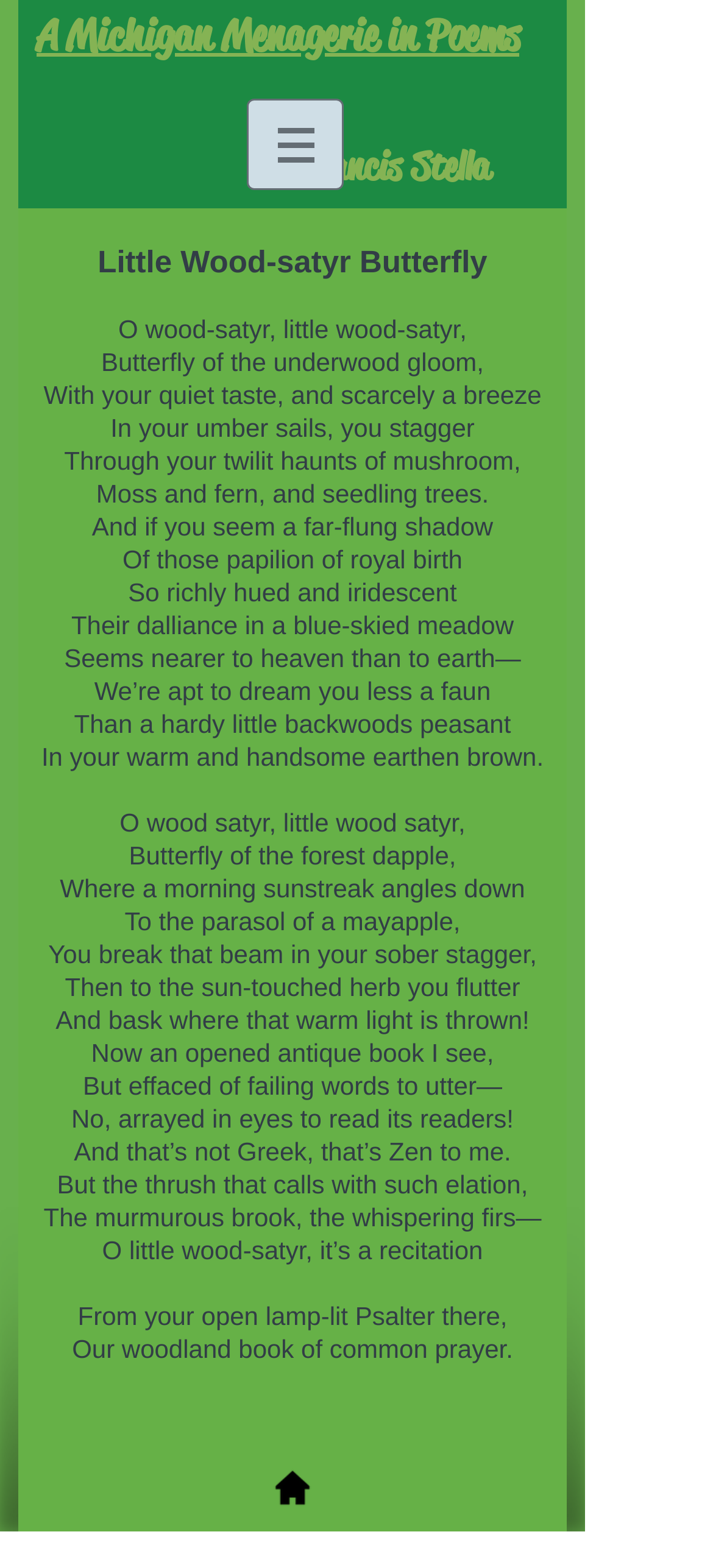From the image, can you give a detailed response to the question below:
What is the color mentioned in the poem?

By reading the poem, I can see that the color 'earthen brown' is mentioned in one of the lines. This can be found by analyzing the text of the StaticText elements.